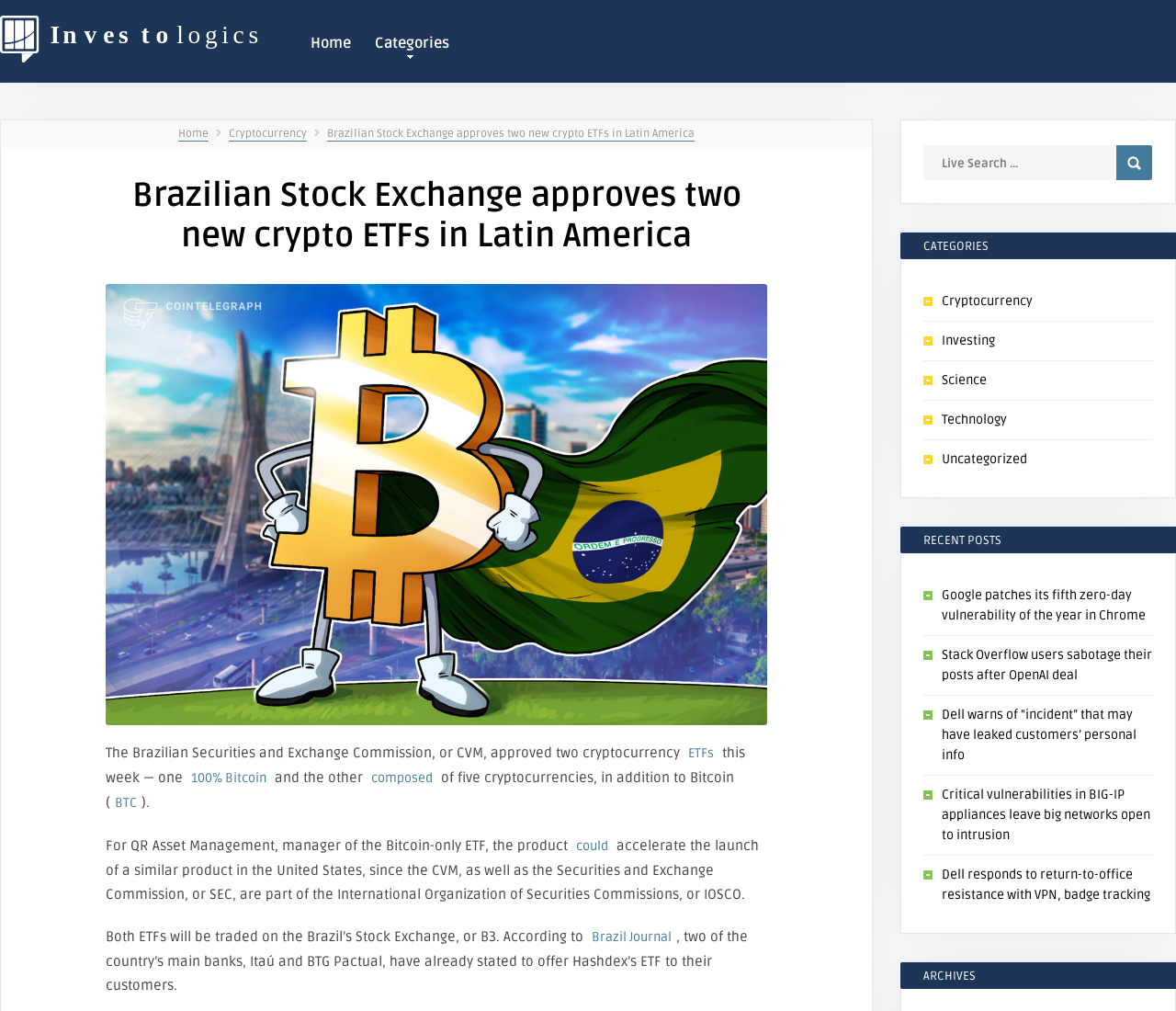How many recent posts are listed?
Please look at the screenshot and answer in one word or a short phrase.

6